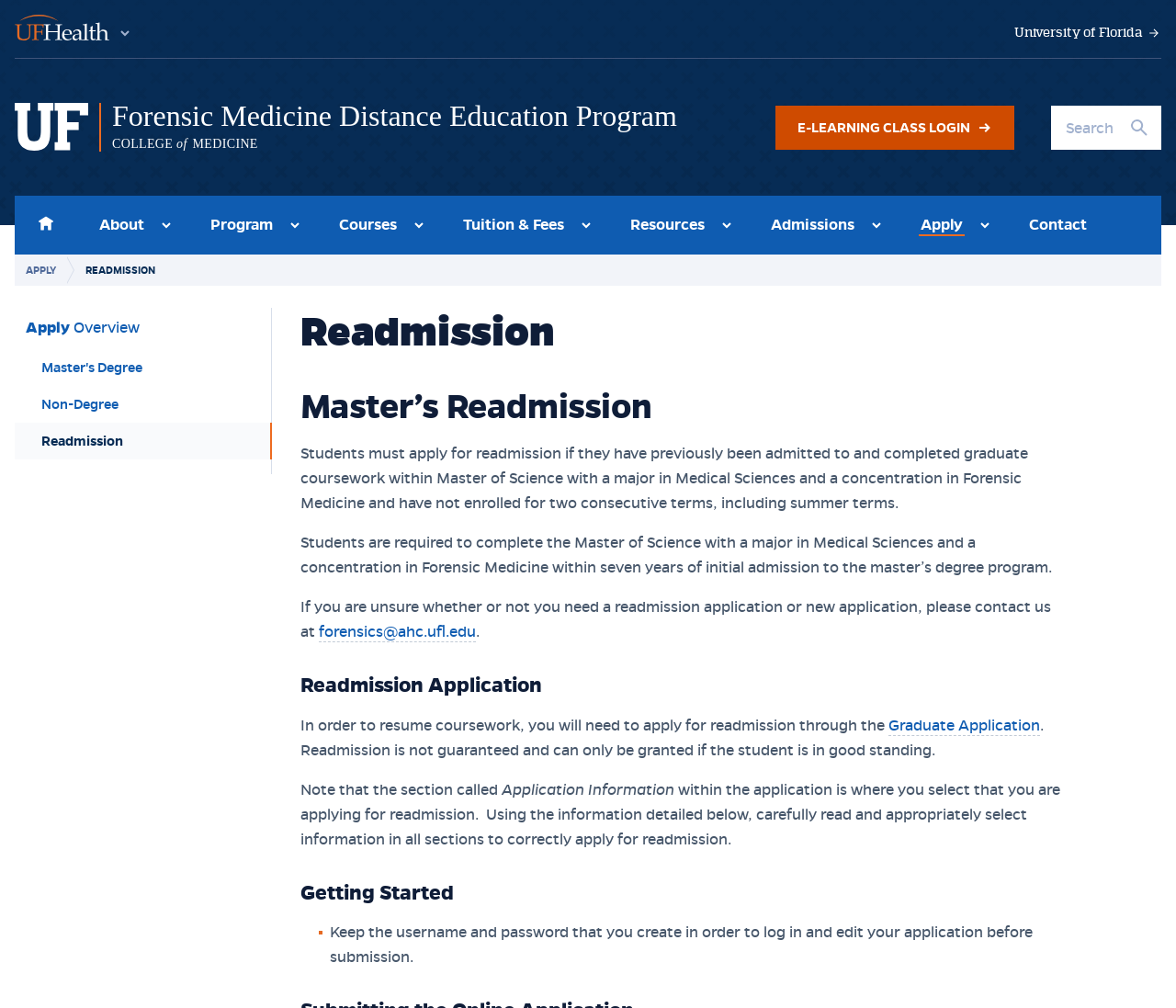Locate the bounding box coordinates of the element's region that should be clicked to carry out the following instruction: "Search for something on the site". The coordinates need to be four float numbers between 0 and 1, i.e., [left, top, right, bottom].

[0.894, 0.105, 0.988, 0.148]